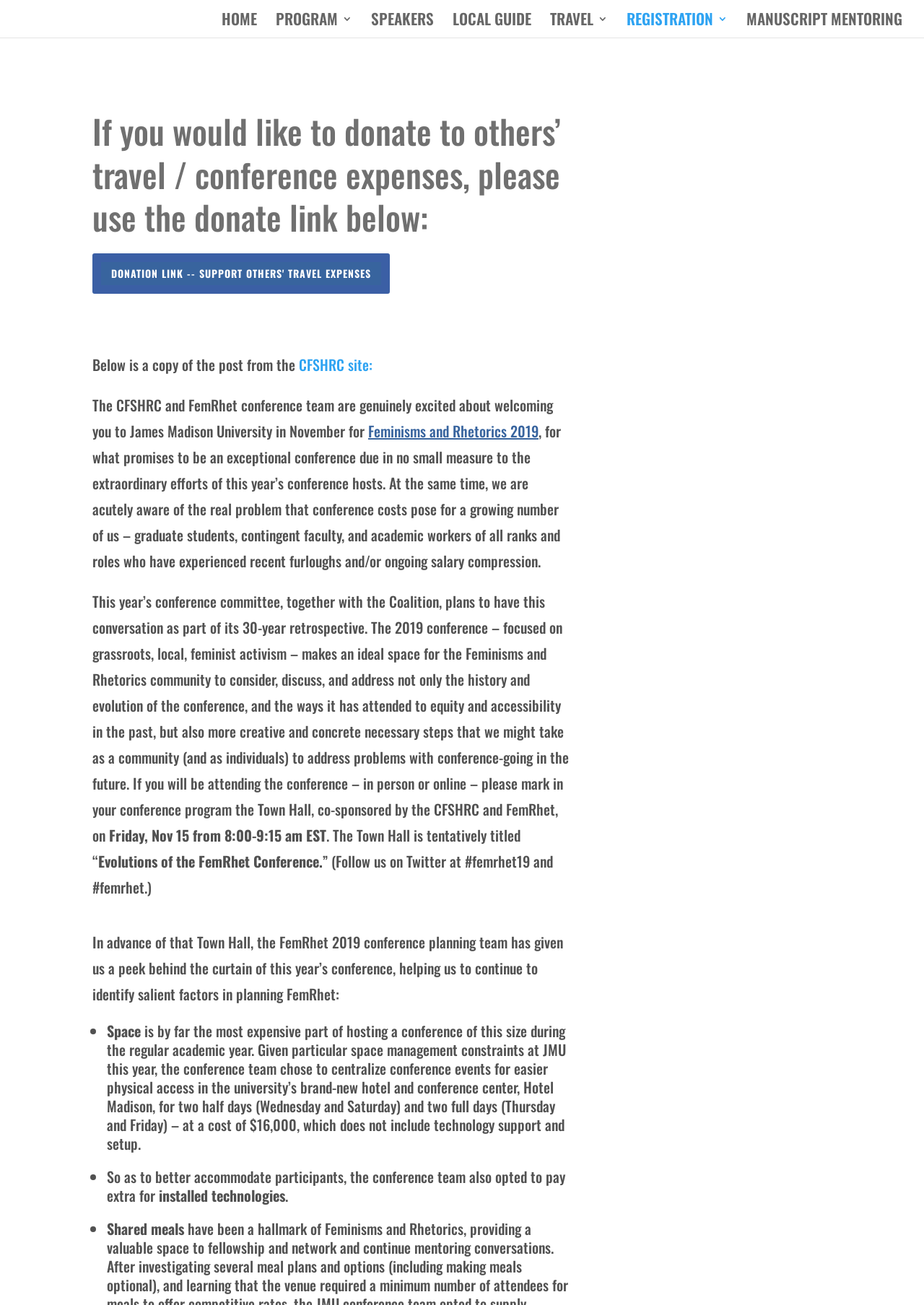Can you look at the image and give a comprehensive answer to the question:
Where is the conference being held?

The conference is being held at James Madison University, as mentioned in the text as the location where the conference team is welcoming attendees.